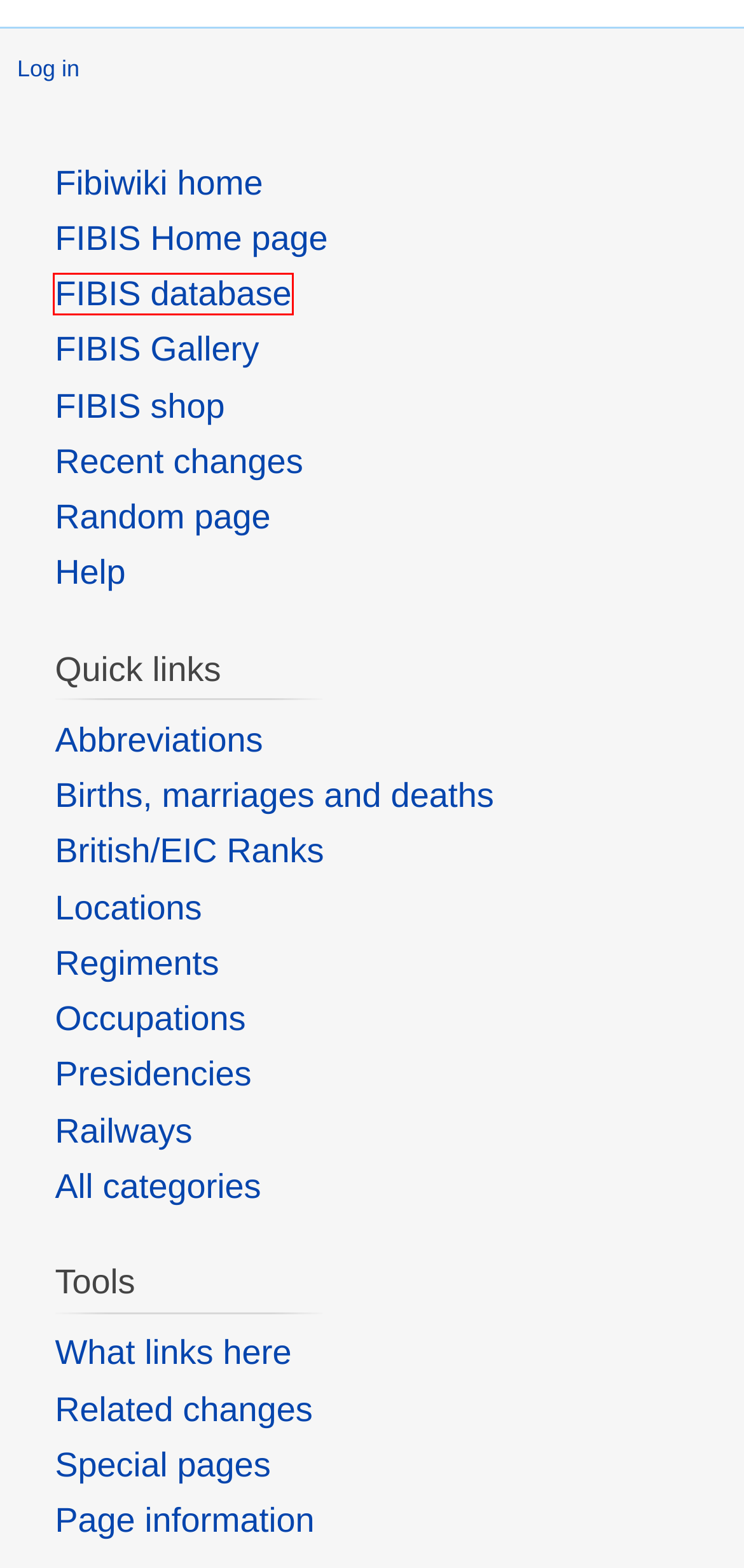Given a webpage screenshot featuring a red rectangle around a UI element, please determine the best description for the new webpage that appears after the element within the bounding box is clicked. The options are:
A. CC BY-NC-SA 3.0 Deed | Attribution-NonCommercial-ShareAlike 3.0 Unported
 | Creative Commons
B. Products Archive - Families in British India Society
C. FIBIS Database - Powered by The Frontis Archive Publishing System
D. Families in British India Society Image Gallery
E. Revision history of "LDS Microfilms for Madras Presidency Church Records" - FIBIwiki
F. Home - Families in British India Society
G. FIBIS membership - Families in British India Society
H. Information for "LDS Microfilms for Madras Presidency Church Records" - FIBIwiki

C